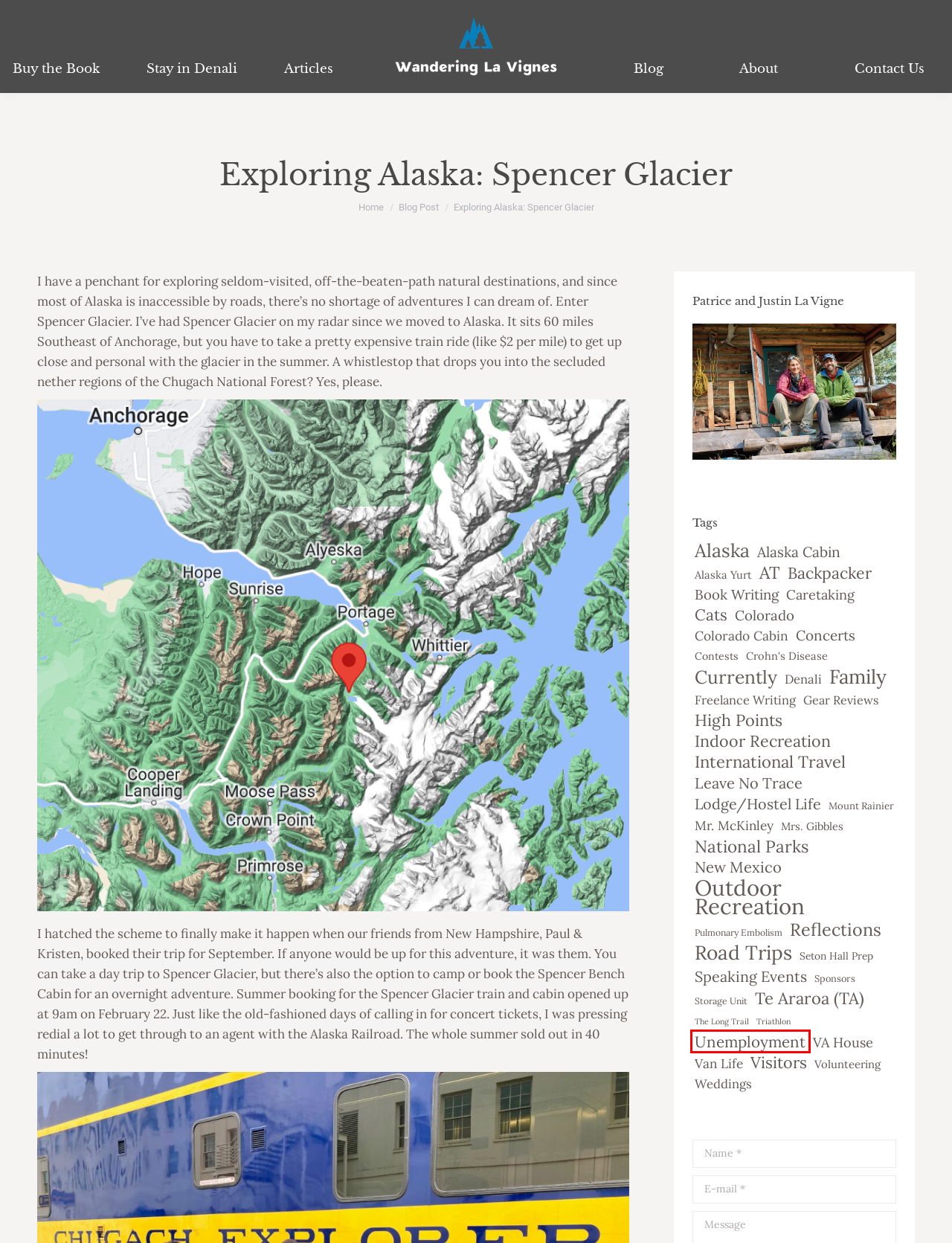You are provided with a screenshot of a webpage containing a red rectangle bounding box. Identify the webpage description that best matches the new webpage after the element in the bounding box is clicked. Here are the potential descriptions:
A. AT Archives - Wandering La Vignes
B. Unemployment Archives - Wandering La Vignes
C. Van Life Archives - Wandering La Vignes
D. Mount Rainier Archives - Wandering La Vignes
E. The Long Trail Archives - Wandering La Vignes
F. Sponsors Archives - Wandering La Vignes
G. Speaking Events Archives - Wandering La Vignes
H. Outdoor Recreation Archives - Wandering La Vignes

B